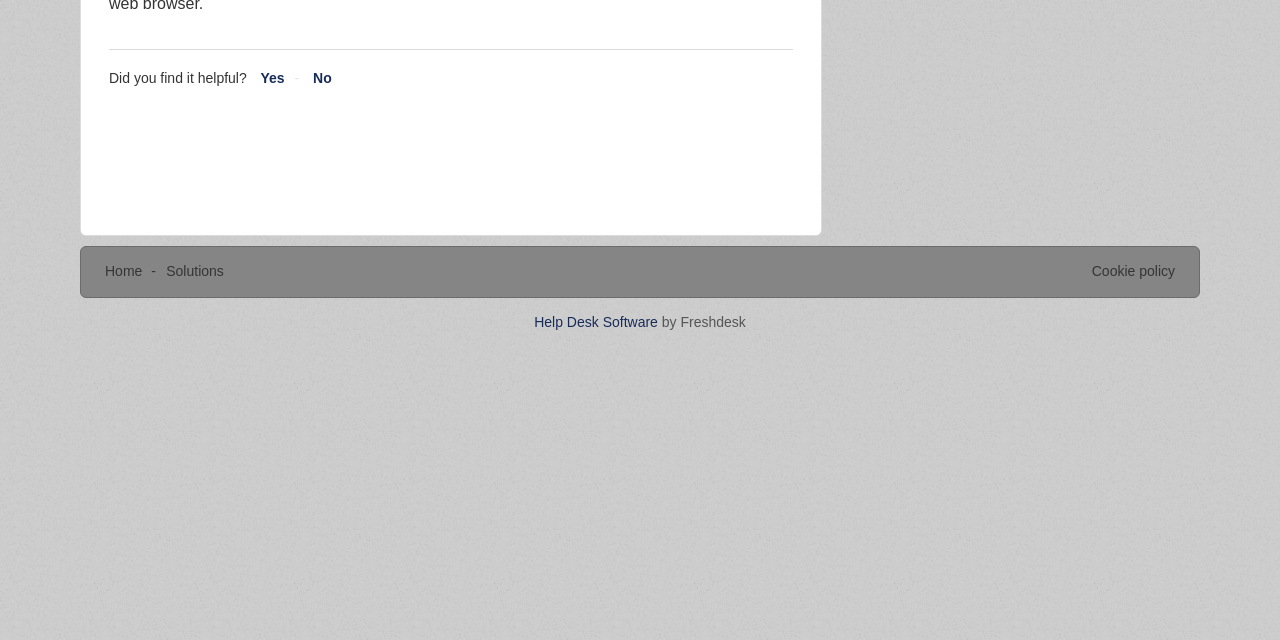Predict the bounding box for the UI component with the following description: "Cookie policy".

[0.853, 0.408, 0.918, 0.442]